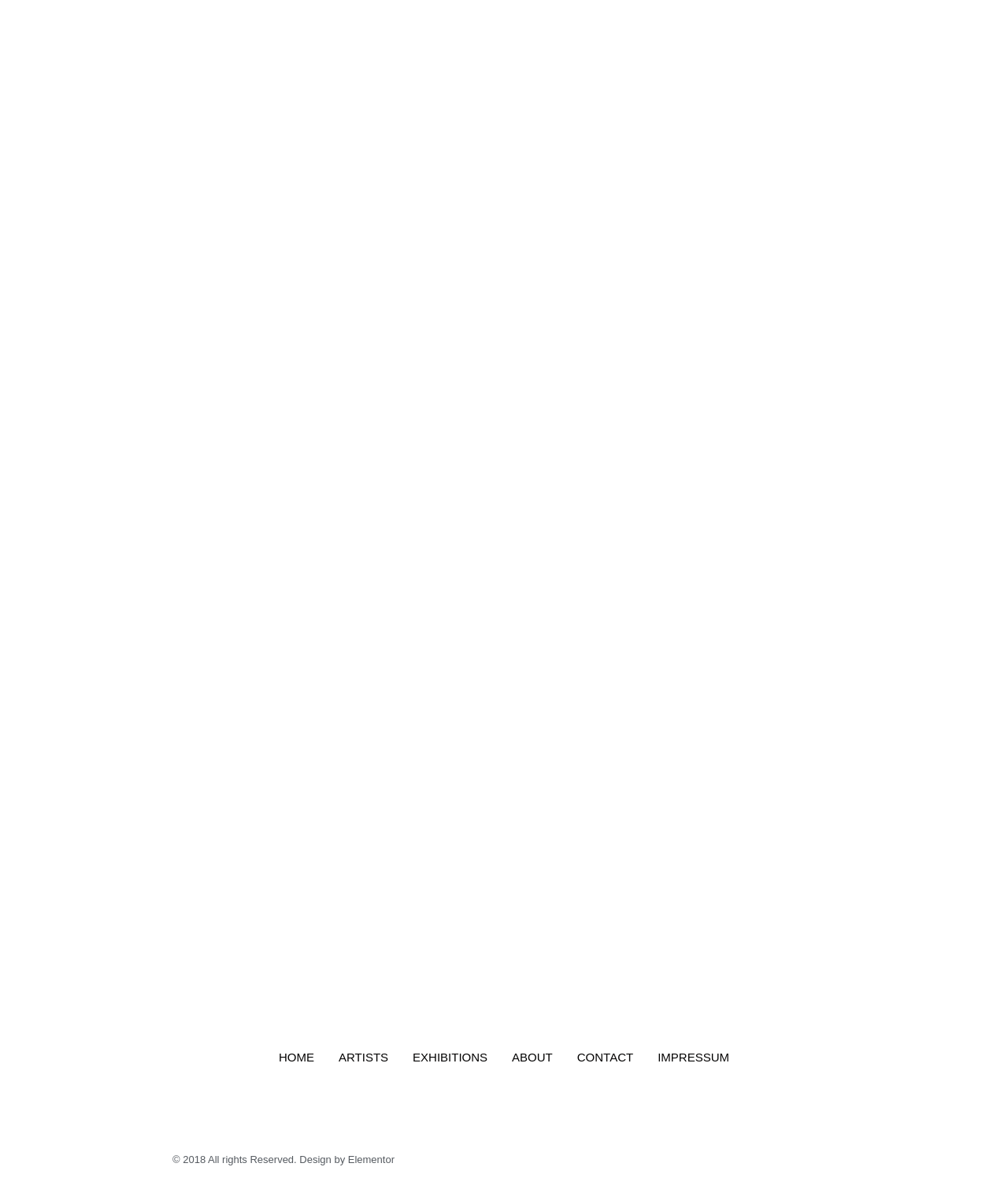Locate the bounding box coordinates of the area that needs to be clicked to fulfill the following instruction: "Search". The coordinates should be in the format of four float numbers between 0 and 1, namely [left, top, right, bottom].

None